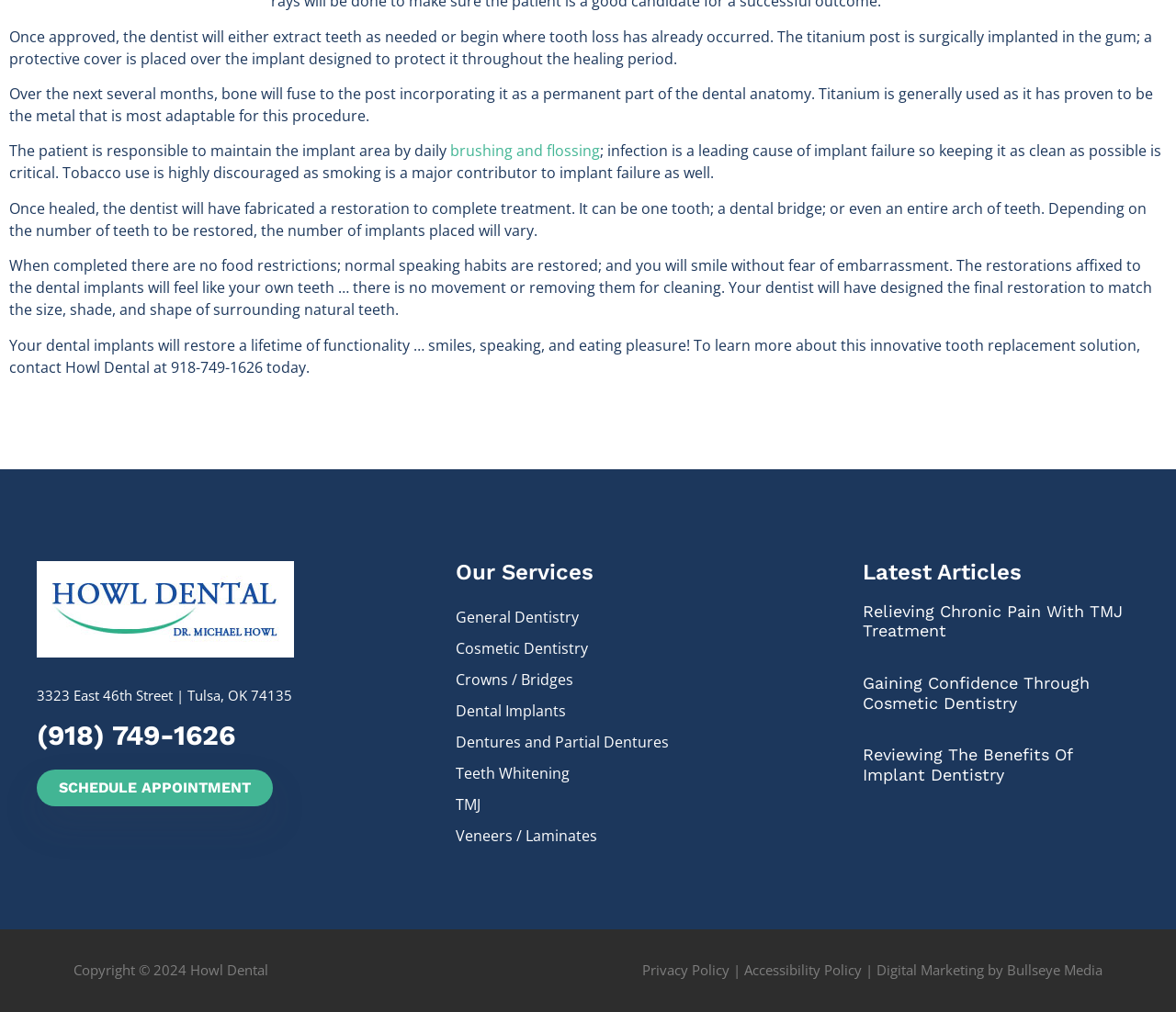Given the description Digital Marketing by Bullseye Media, predict the bounding box coordinates of the UI element. Ensure the coordinates are in the format (top-left x, top-left y, bottom-right x, bottom-right y) and all values are between 0 and 1.

[0.745, 0.95, 0.938, 0.968]